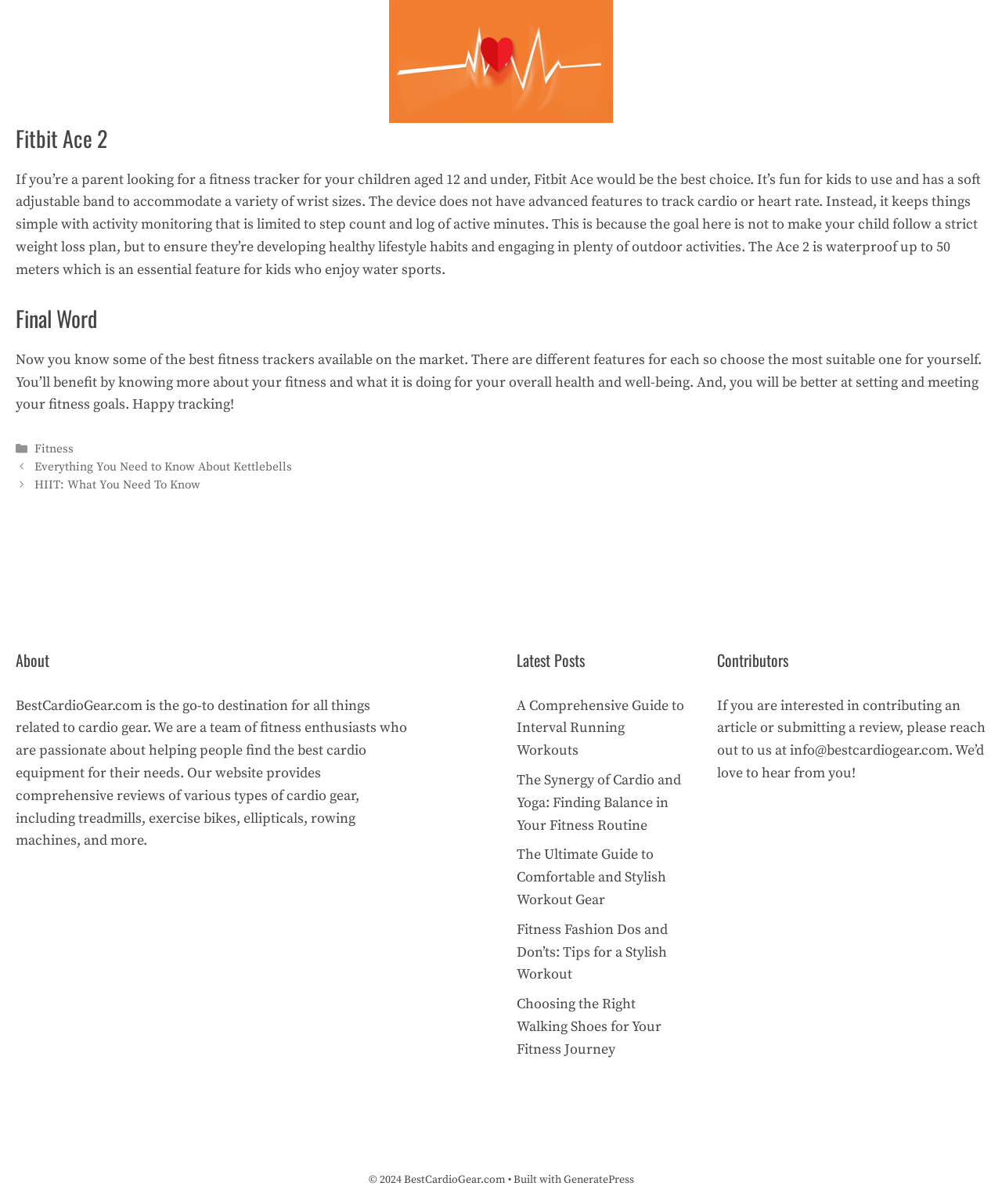Identify the bounding box coordinates of the area that should be clicked in order to complete the given instruction: "Check the contributors section". The bounding box coordinates should be four float numbers between 0 and 1, i.e., [left, top, right, bottom].

[0.716, 0.538, 0.984, 0.558]